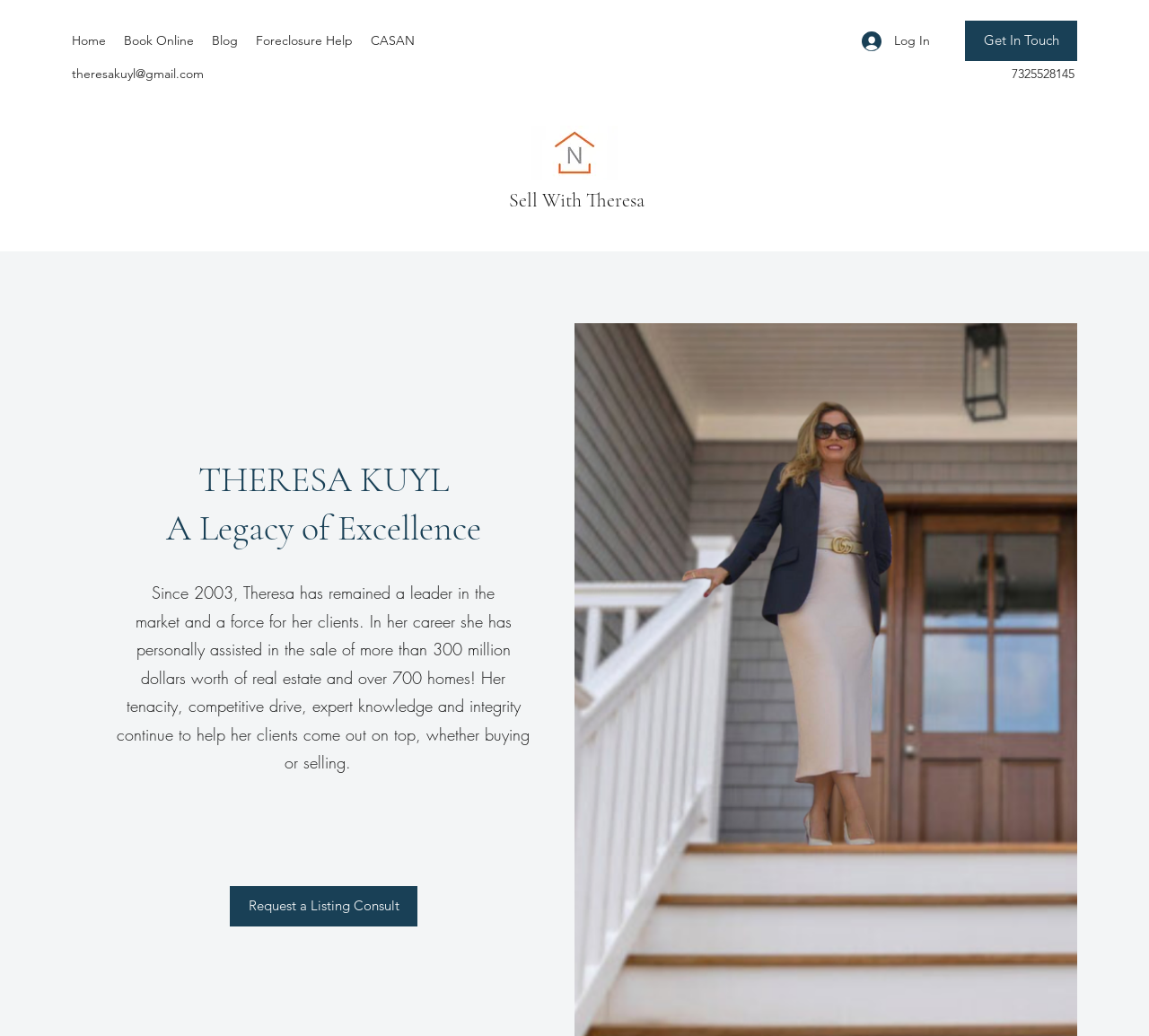What is the profession of Theresa?
Answer the question in a detailed and comprehensive manner.

Based on the webpage, Theresa is a real estate agent as she has a 'Legacy of Excellence' in the market and has personally assisted in the sale of more than 300 million dollars worth of real estate and over 700 homes.